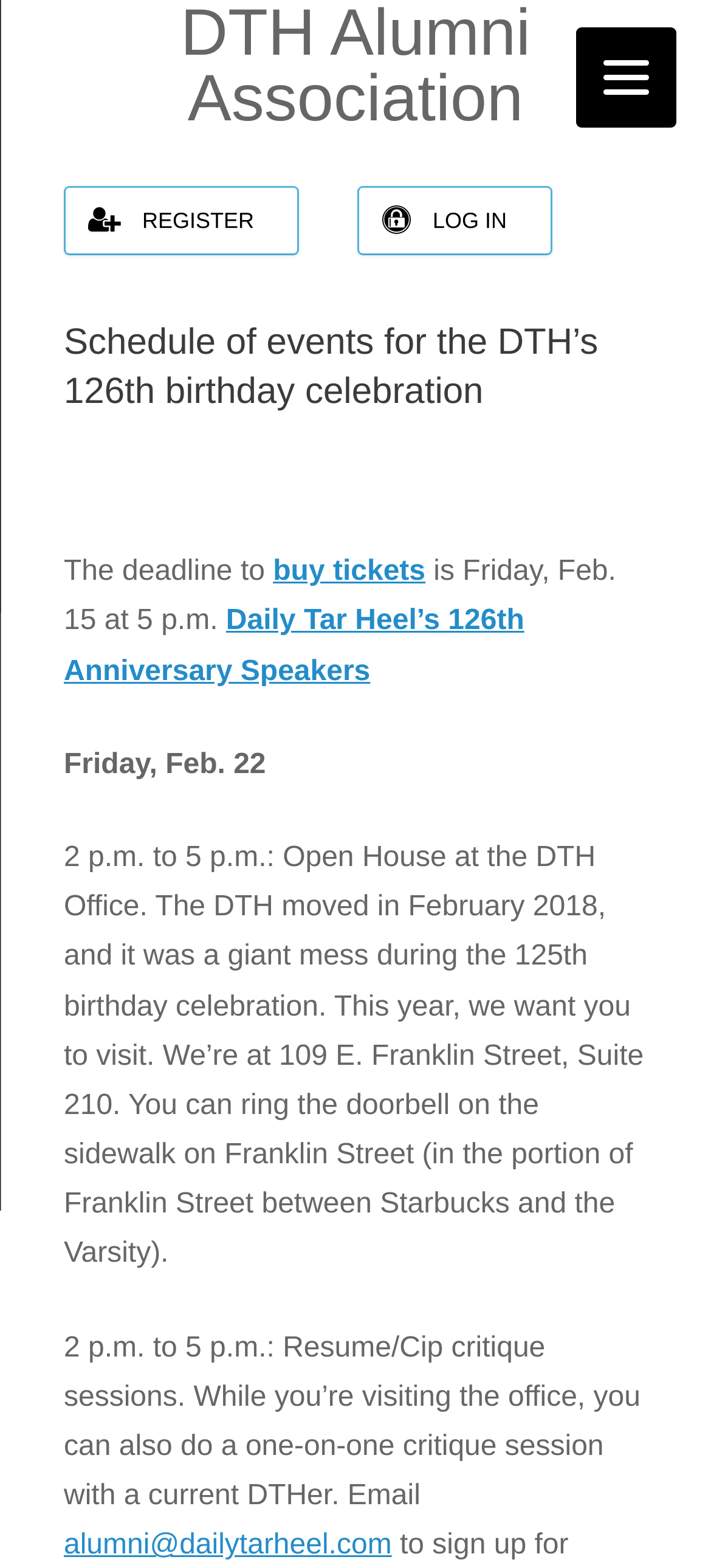Review the image closely and give a comprehensive answer to the question: What is the address of the DTH Office?

I found the answer by reading the text on the webpage, which describes the Open House event and provides the address of the DTH Office as '109 E. Franklin Street, Suite 210'.